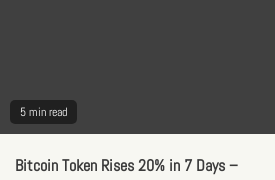Respond with a single word or phrase to the following question: How long does it take to read the article?

5 min